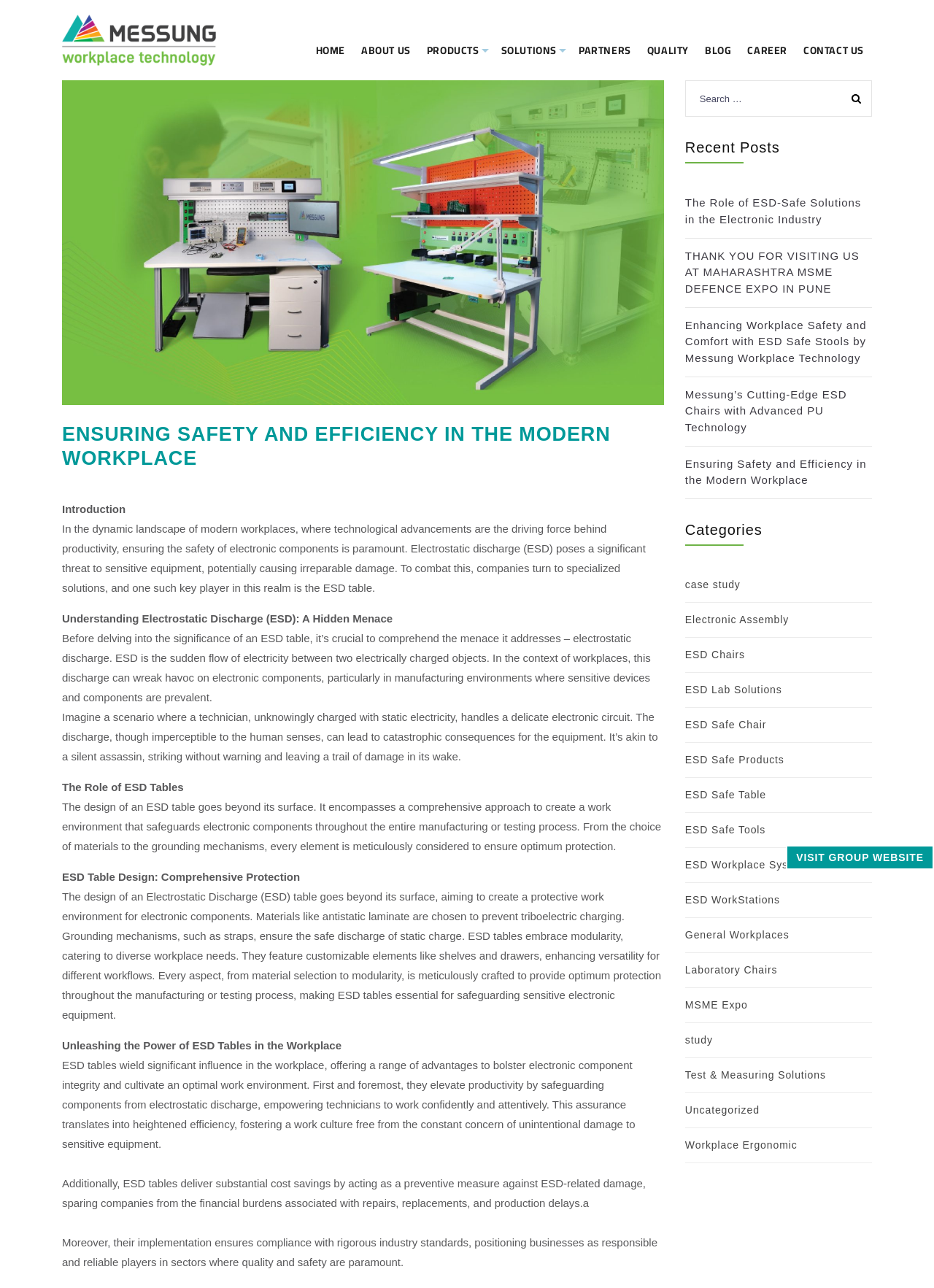Using the description "ESD Safe Table", locate and provide the bounding box of the UI element.

[0.733, 0.611, 0.82, 0.623]